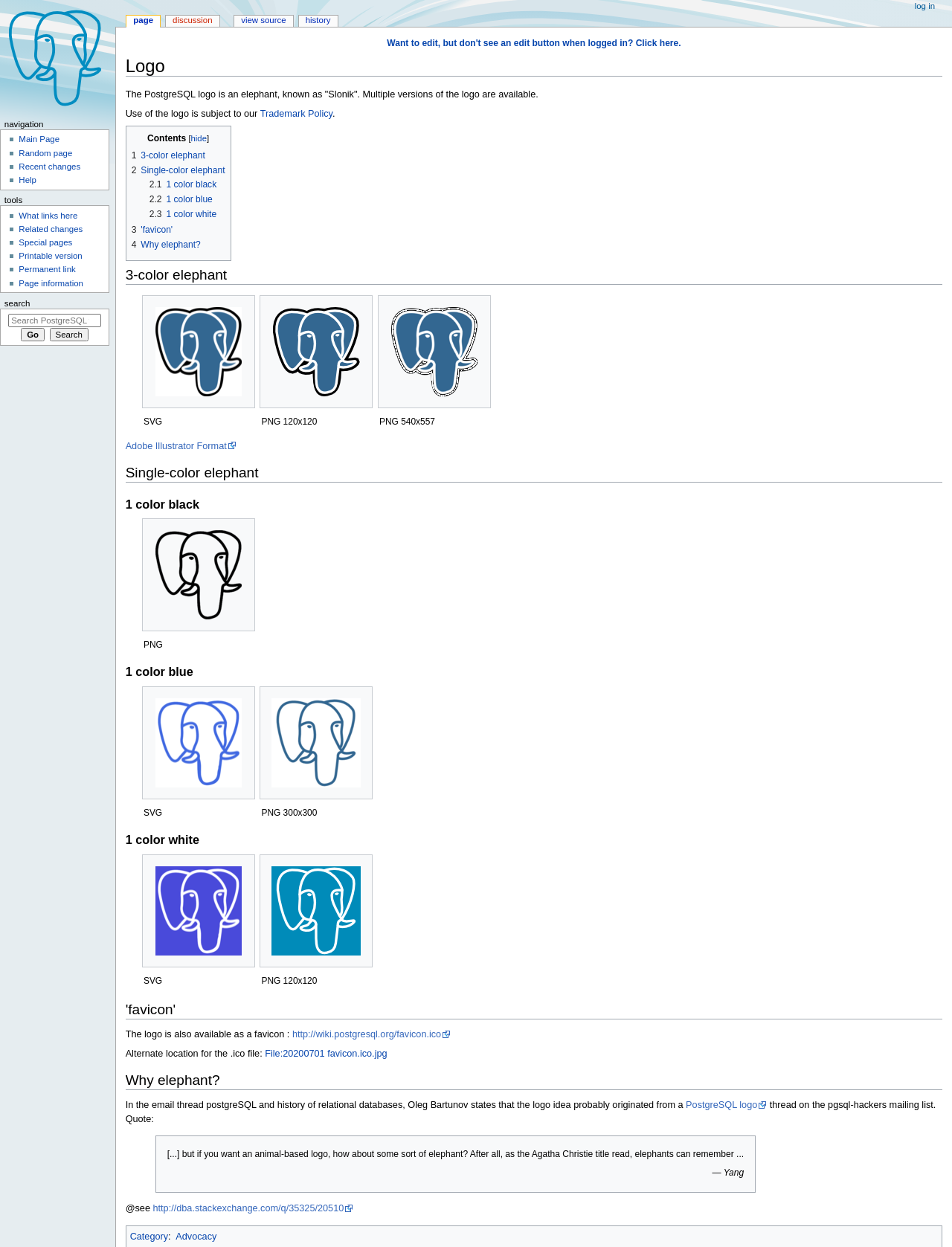How many versions of the logo are available?
Please answer the question with as much detail as possible using the screenshot.

The text 'Multiple versions of the logo are available.' indicates that there are more than one version of the PostgreSQL logo available.